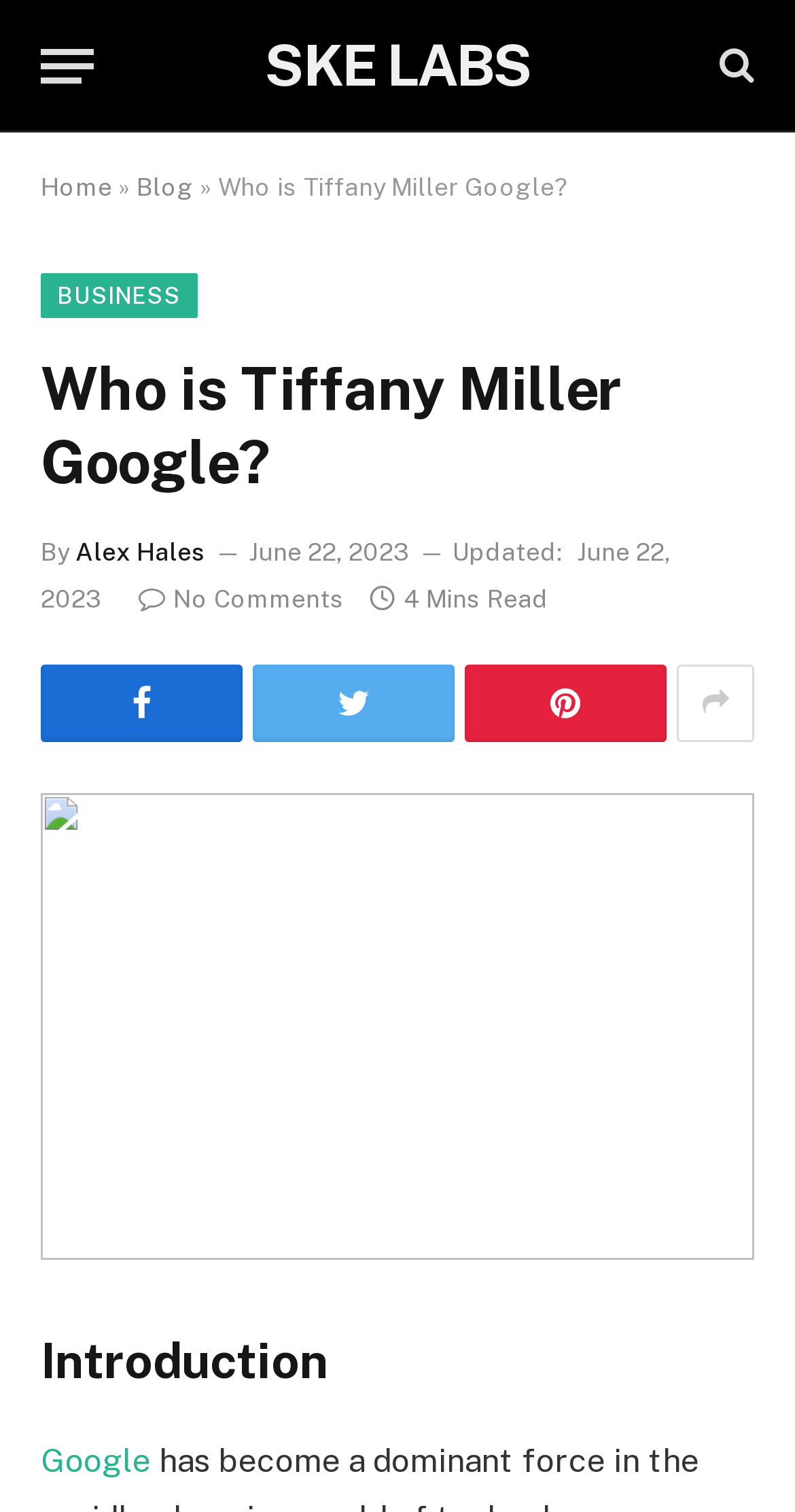Extract the heading text from the webpage.

Who is Tiffany Miller Google?